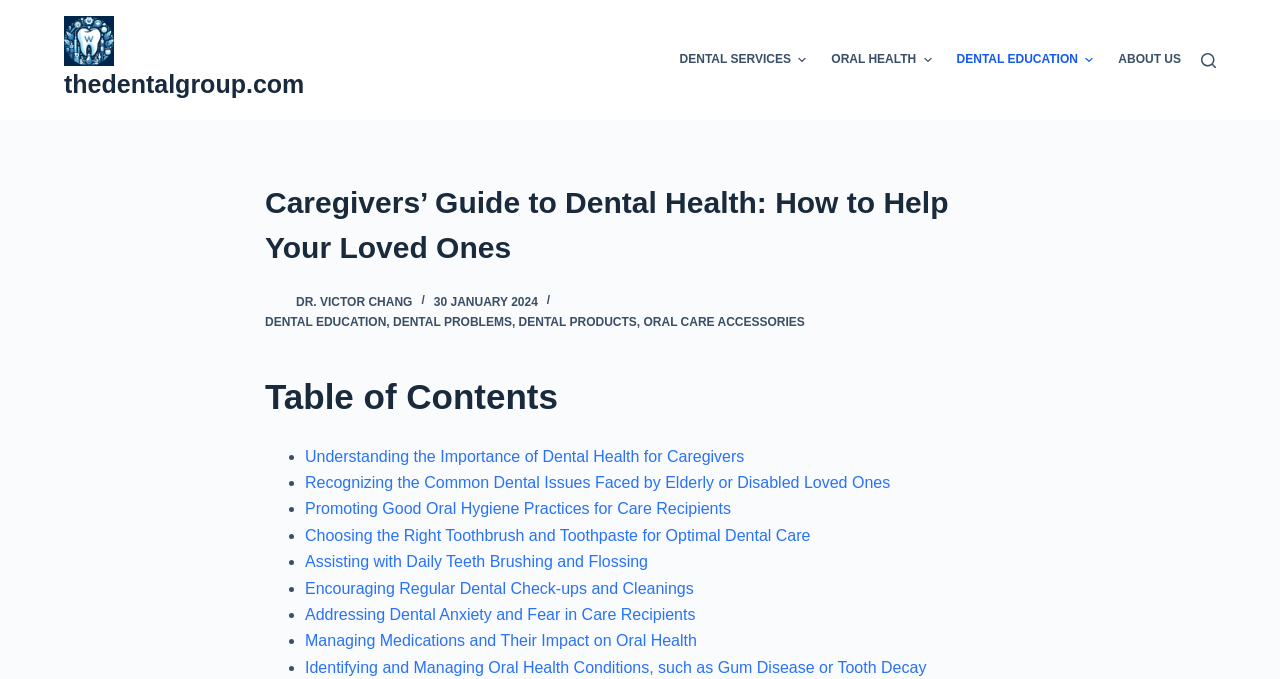From the element description: "parent_node: DR. VICTOR CHANG", extract the bounding box coordinates of the UI element. The coordinates should be expressed as four float numbers between 0 and 1, in the order [left, top, right, bottom].

[0.207, 0.425, 0.227, 0.462]